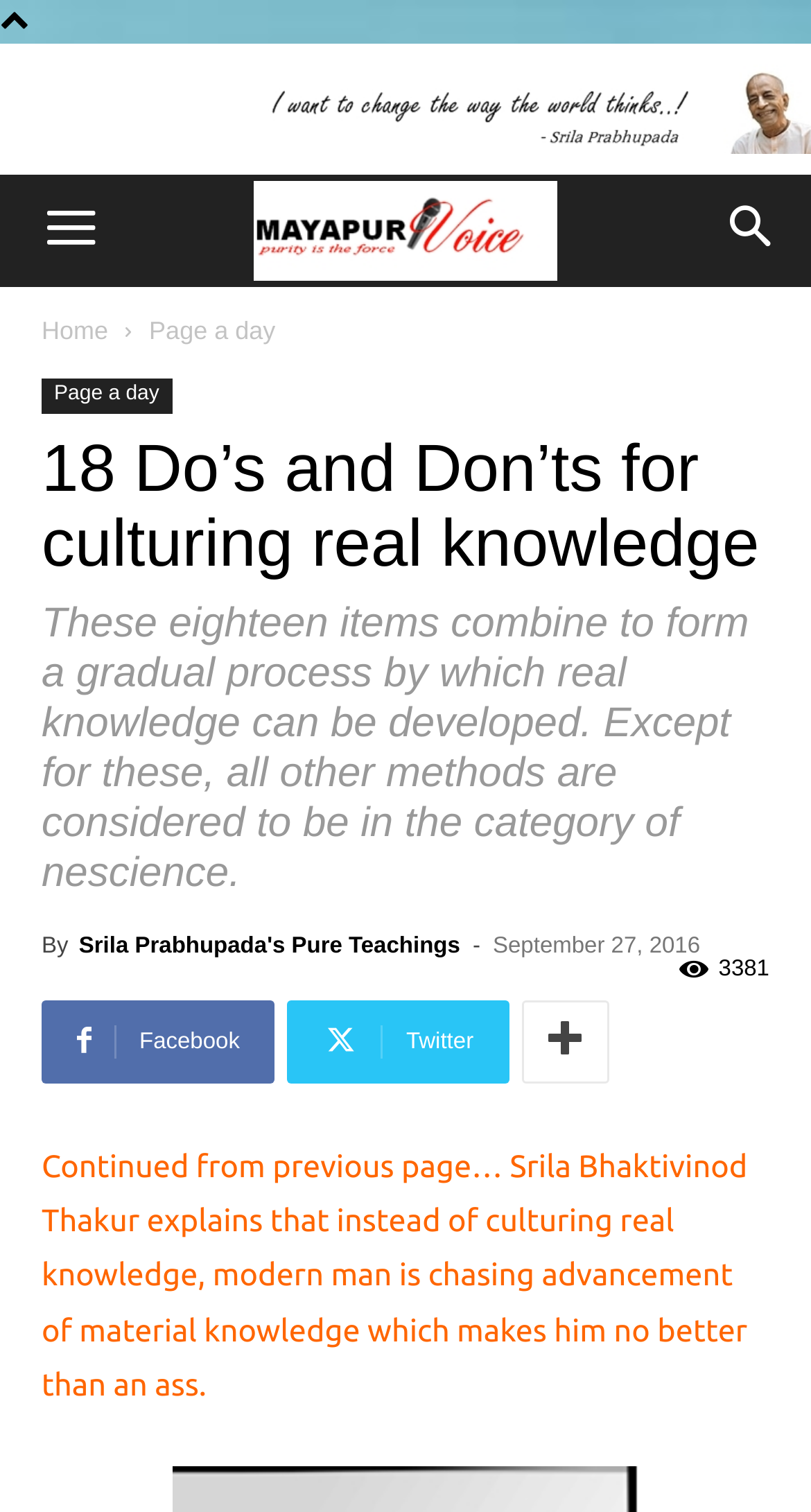Please respond to the question with a concise word or phrase:
What is the date of the article?

September 27, 2016